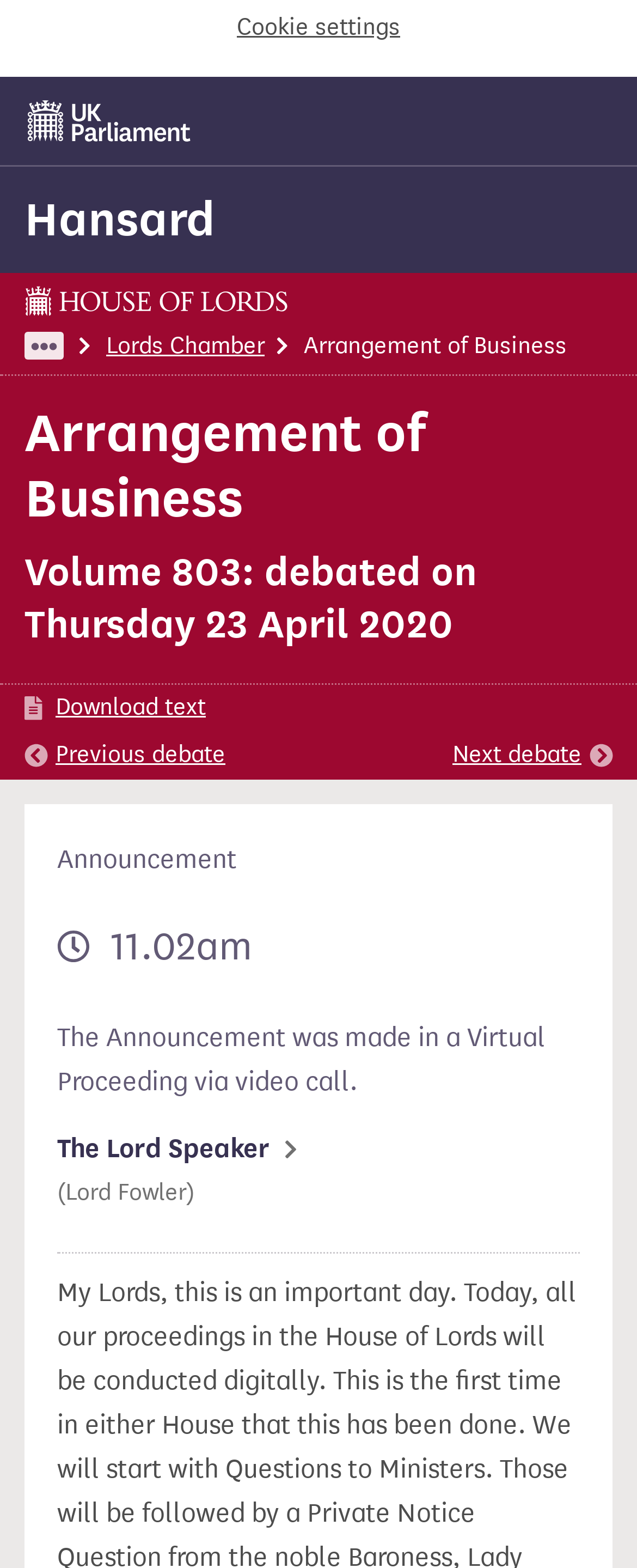Identify the bounding box coordinates for the UI element described as follows: Lords: 23 April 2020. Use the format (top-left x, top-left y, bottom-right x, bottom-right y) and ensure all values are floating point numbers between 0 and 1.

[0.544, 0.212, 0.872, 0.229]